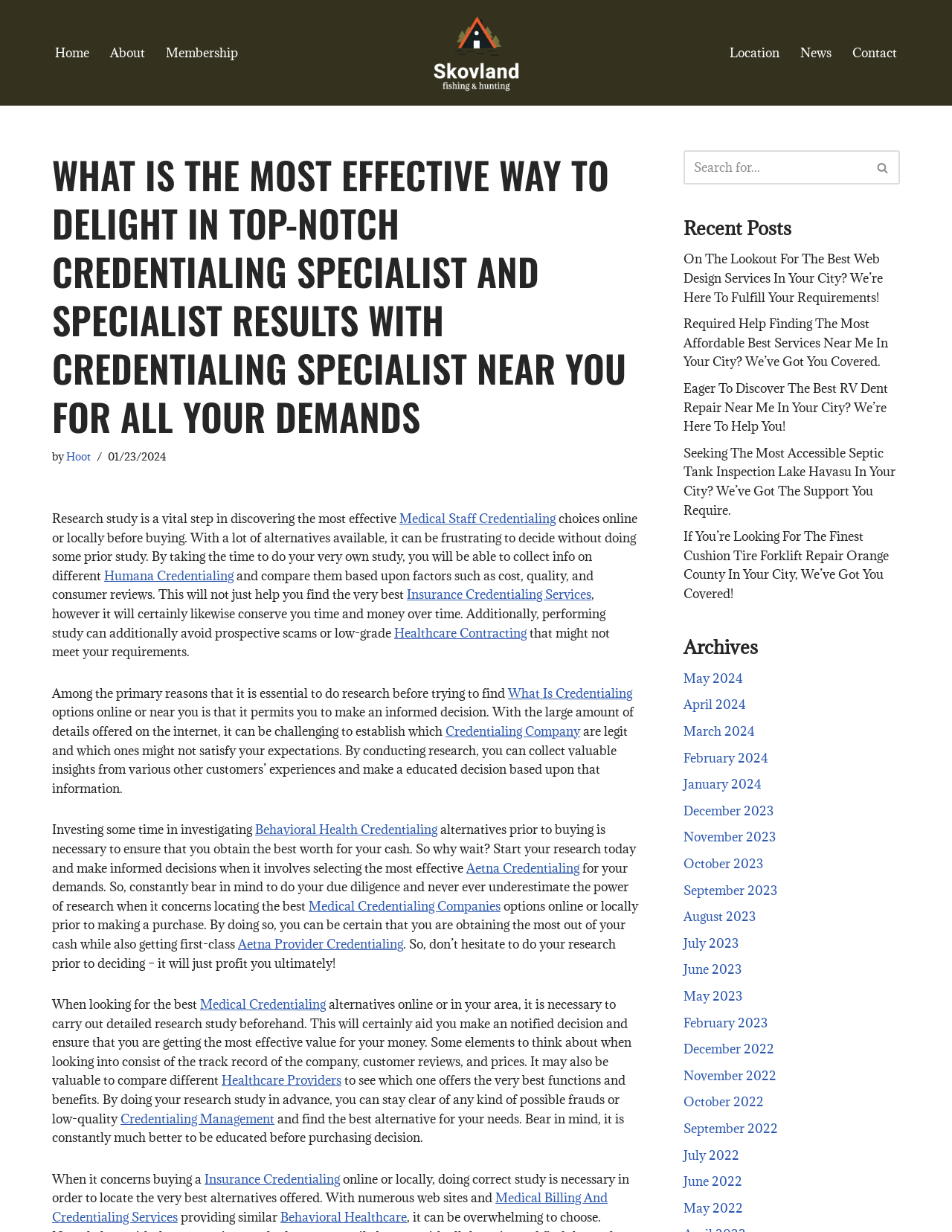Pinpoint the bounding box coordinates of the area that must be clicked to complete this instruction: "Go to the 'Features' page".

None